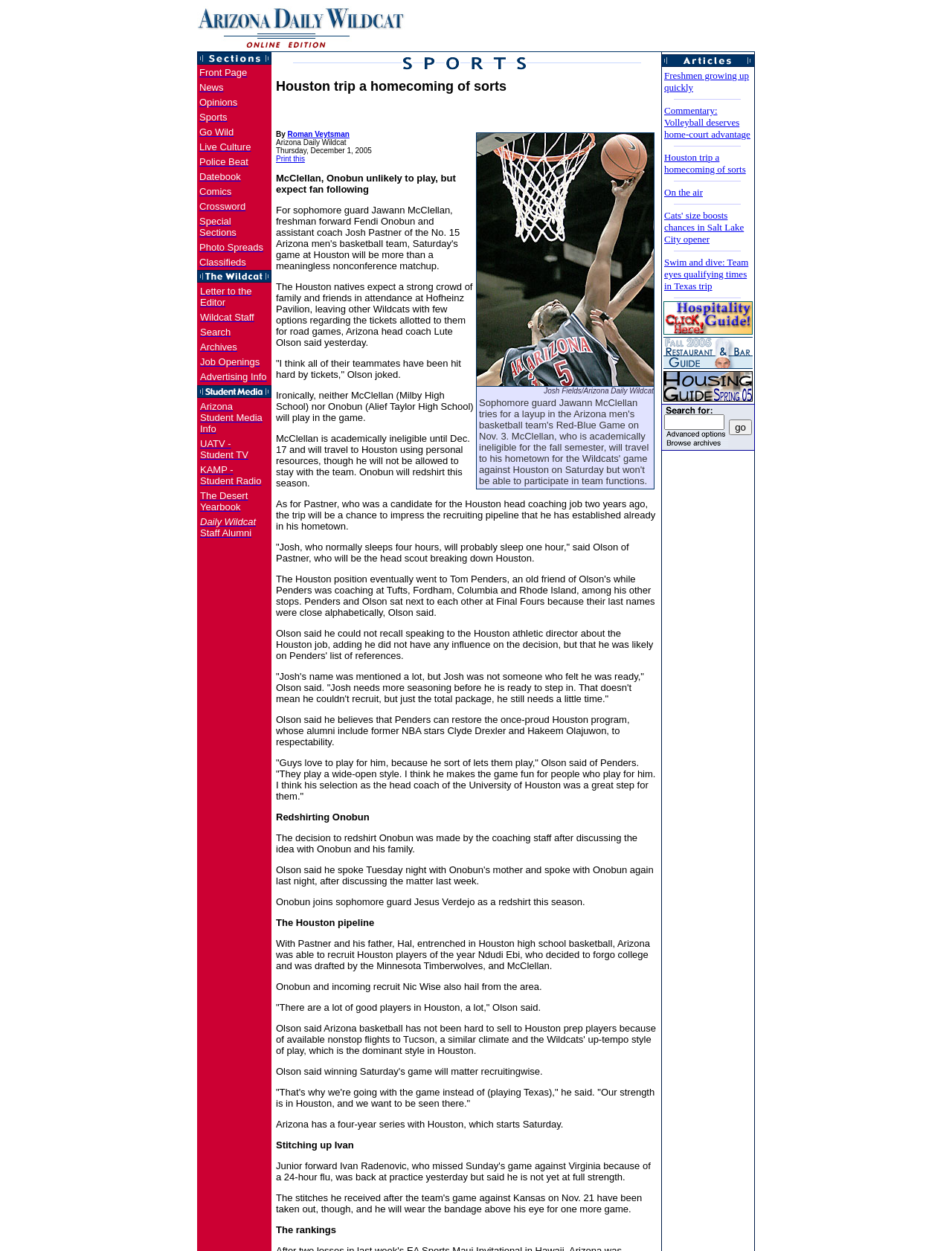Please identify the bounding box coordinates of the clickable element to fulfill the following instruction: "Share on Facebook". The coordinates should be four float numbers between 0 and 1, i.e., [left, top, right, bottom].

None